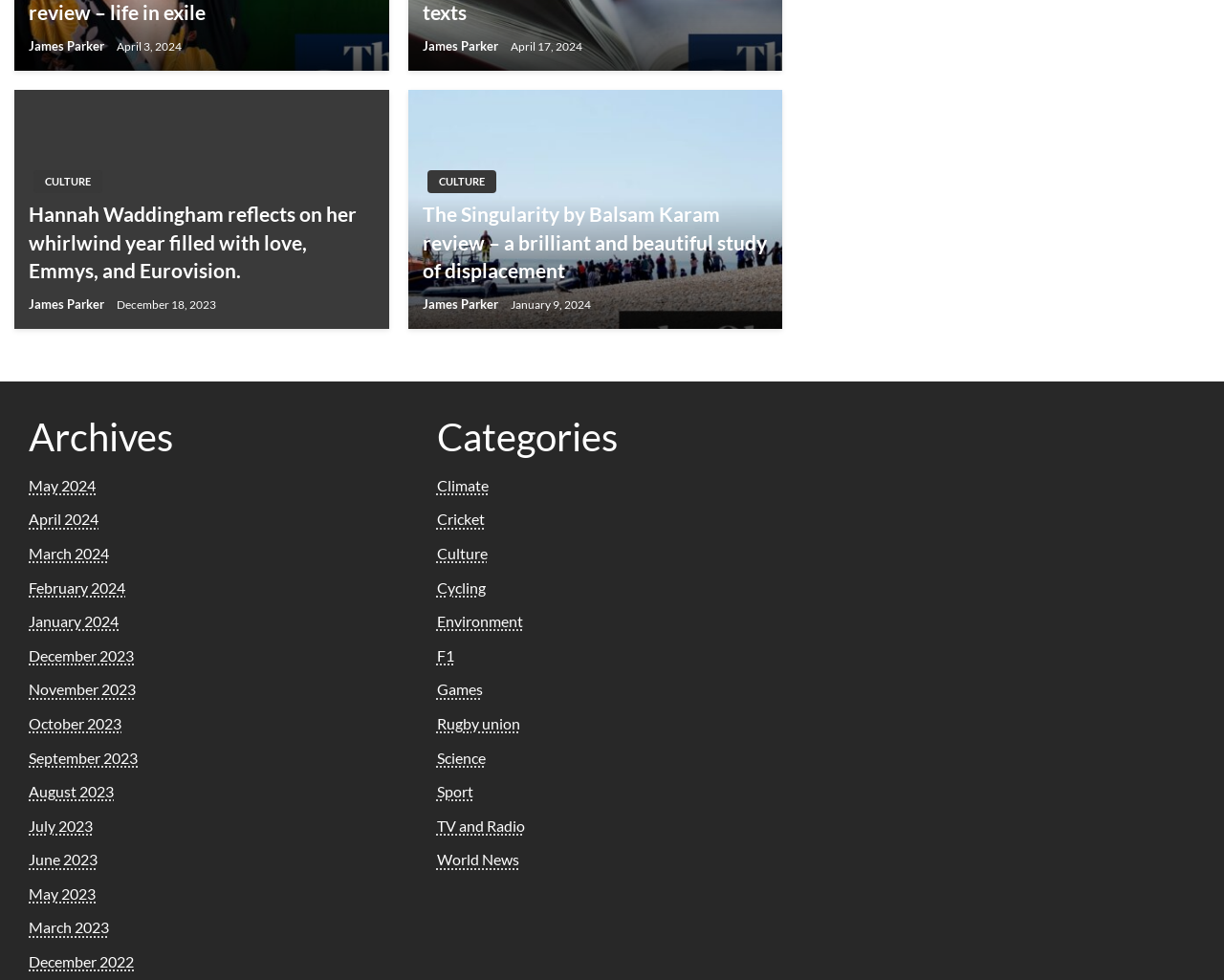Can you specify the bounding box coordinates for the region that should be clicked to fulfill this instruction: "View product description".

None